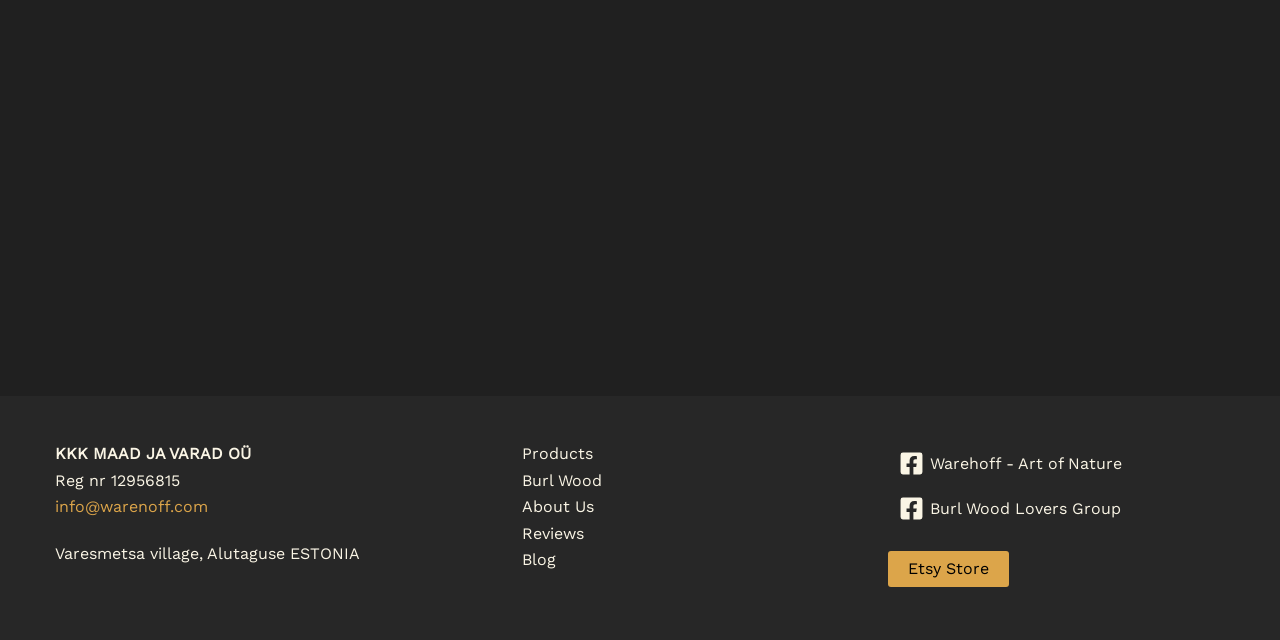Please find the bounding box coordinates (top-left x, top-left y, bottom-right x, bottom-right y) in the screenshot for the UI element described as follows: Burl Wood Lovers Group

[0.694, 0.76, 0.883, 0.83]